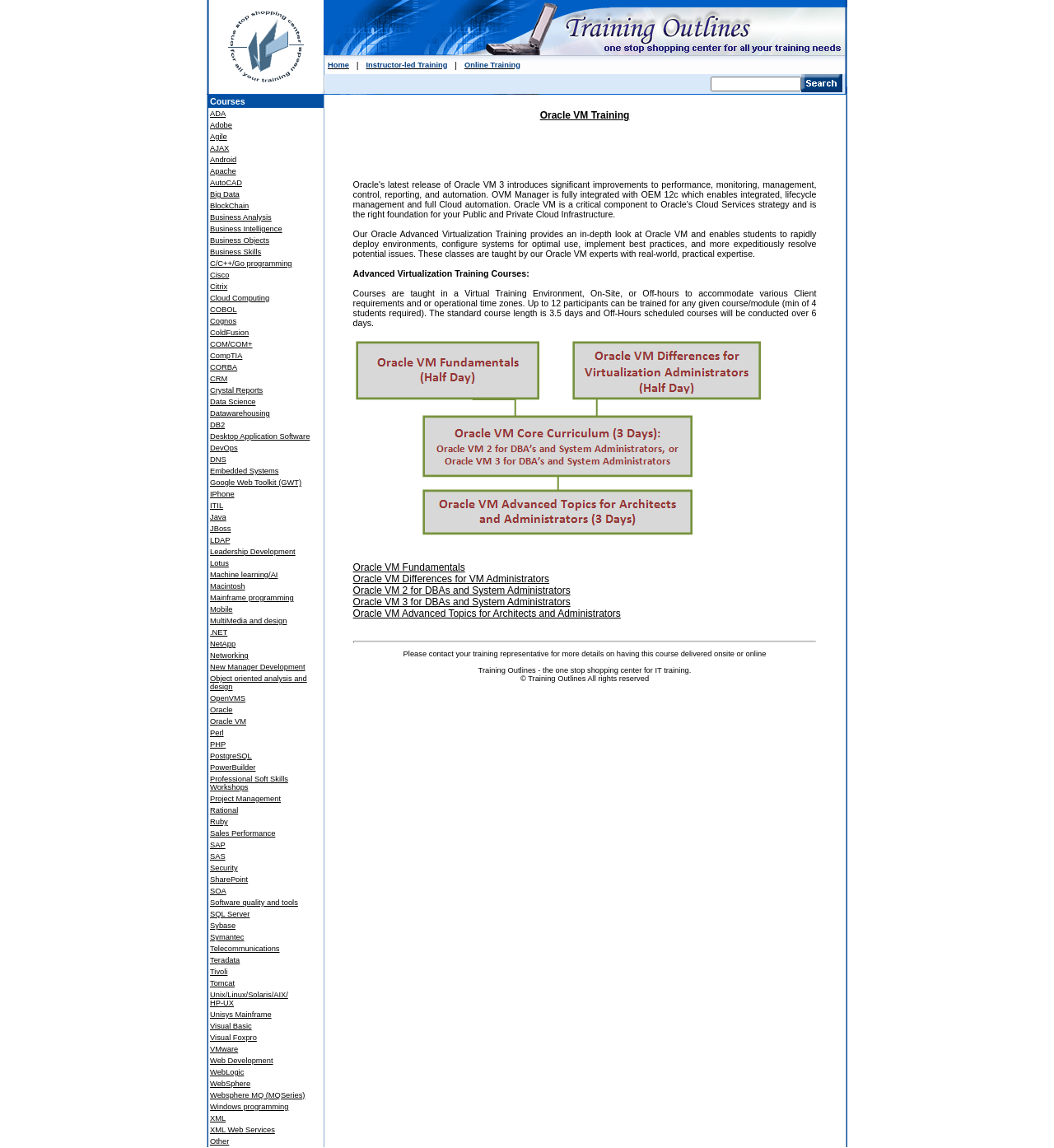Using the information in the image, could you please answer the following question in detail:
What is the main topic of this webpage?

Based on the webpage content, the main topic is Oracle VM Training, which is a type of training provided by the website. This can be inferred from the title 'Oracle VM Training' and the detailed description of the training courses and their contents.